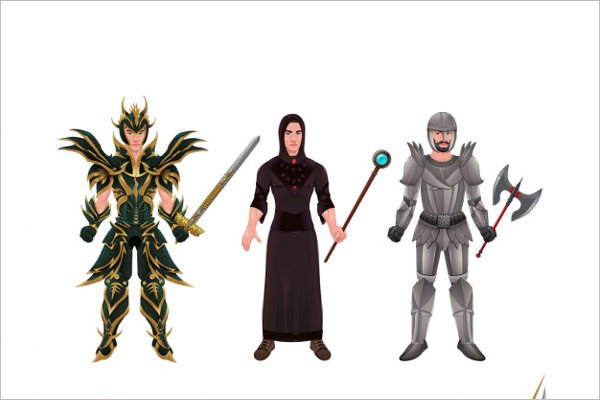How many hands is the right character holding items in?
Please answer the question as detailed as possible based on the image.

The right character is described as carrying an axe in one hand and a shield in the other, which implies that the character is holding items in both hands.